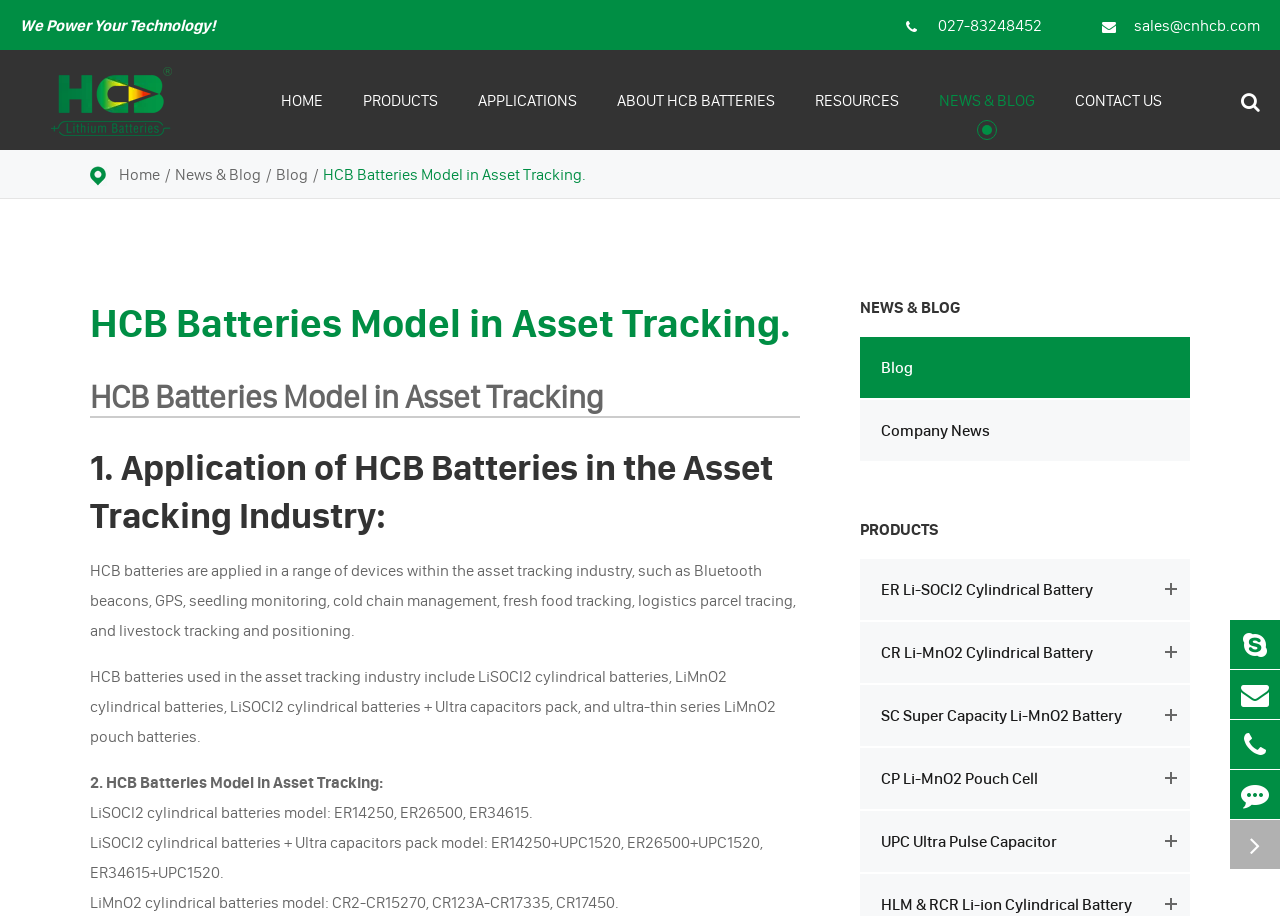Determine the bounding box coordinates of the element that should be clicked to execute the following command: "Click on the 'HOME' link".

[0.219, 0.055, 0.252, 0.164]